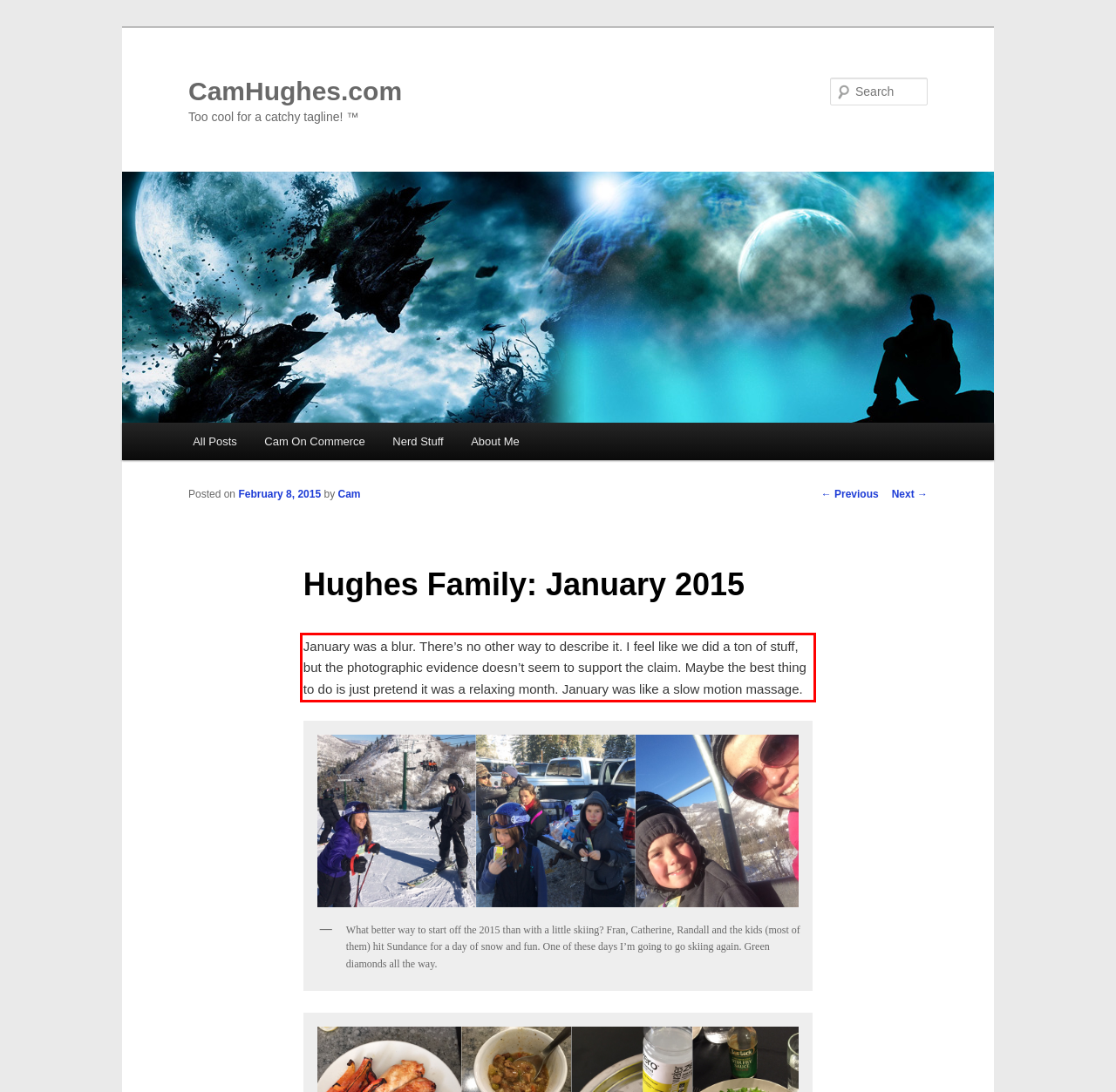Within the provided webpage screenshot, find the red rectangle bounding box and perform OCR to obtain the text content.

January was a blur. There’s no other way to describe it. I feel like we did a ton of stuff, but the photographic evidence doesn’t seem to support the claim. Maybe the best thing to do is just pretend it was a relaxing month. January was like a slow motion massage.